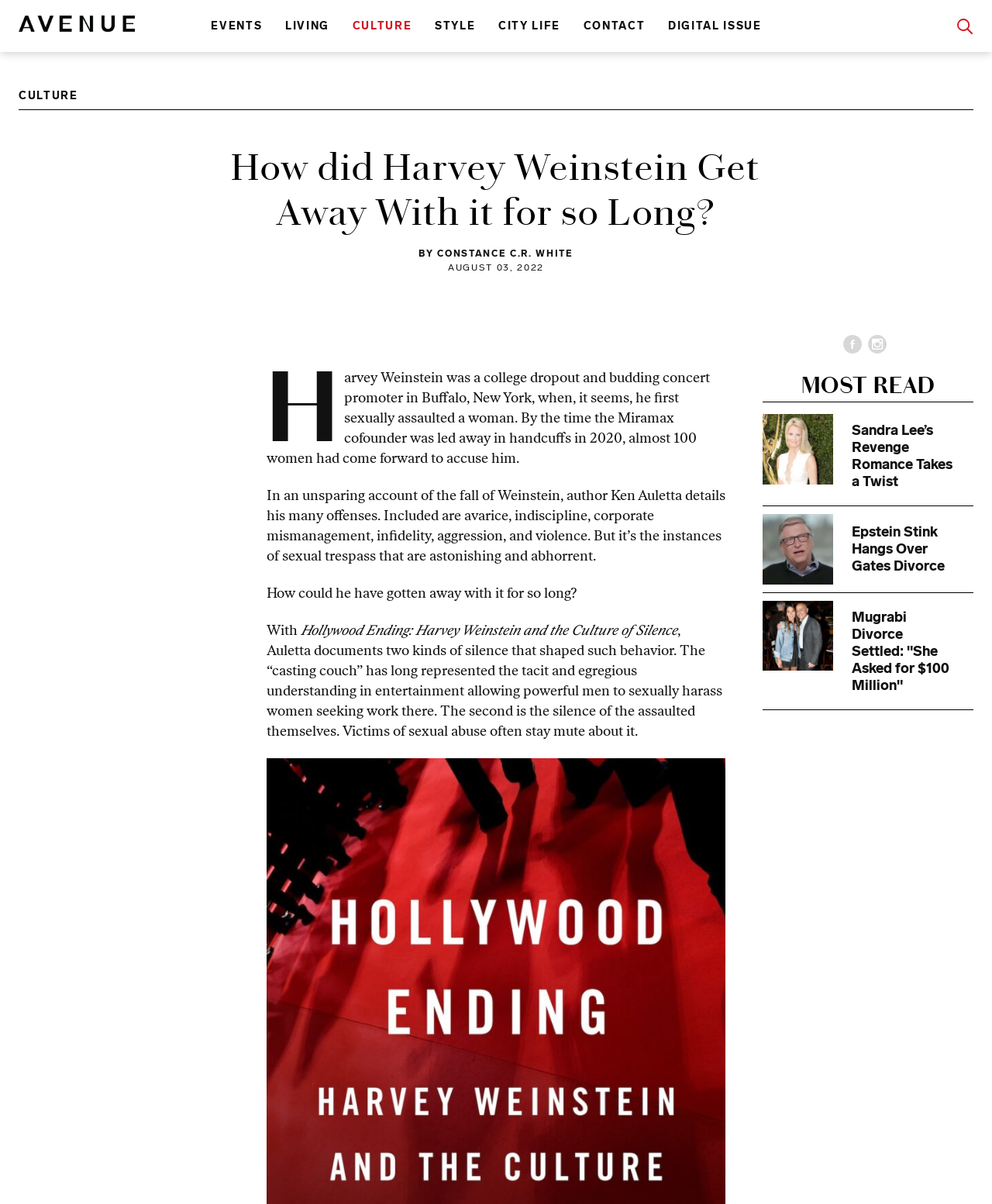Who is the author of the book about Harvey Weinstein?
Using the details from the image, give an elaborate explanation to answer the question.

The question is asking about the author of the book mentioned in the article. By reading the text, we can find the answer in the sentence 'author Ken Auletta details his many offenses' which indicates that Ken Auletta is the author of the book.